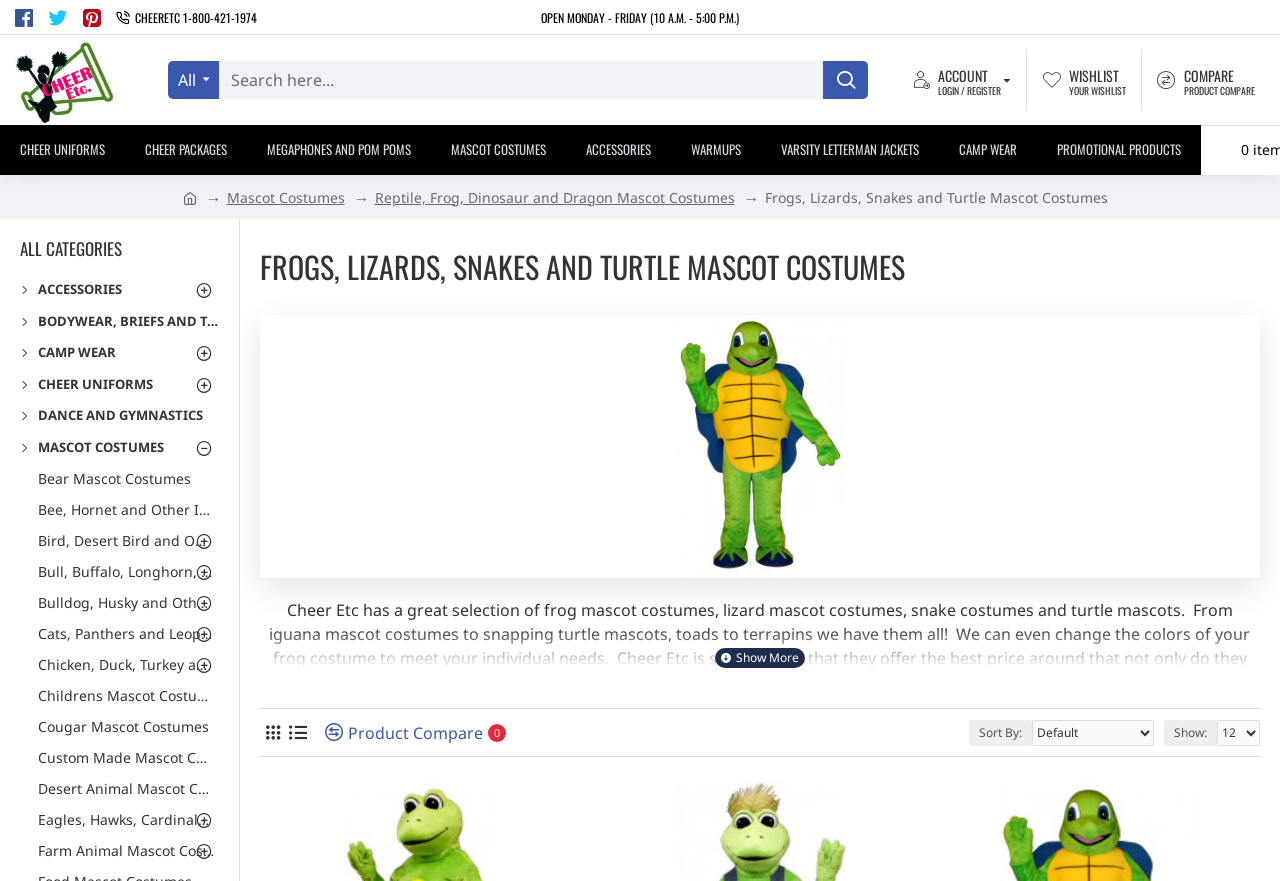Determine the coordinates of the bounding box that should be clicked to complete the instruction: "Sort mascot costumes by price". The coordinates should be represented by four float numbers between 0 and 1: [left, top, right, bottom].

[0.806, 0.817, 0.902, 0.846]